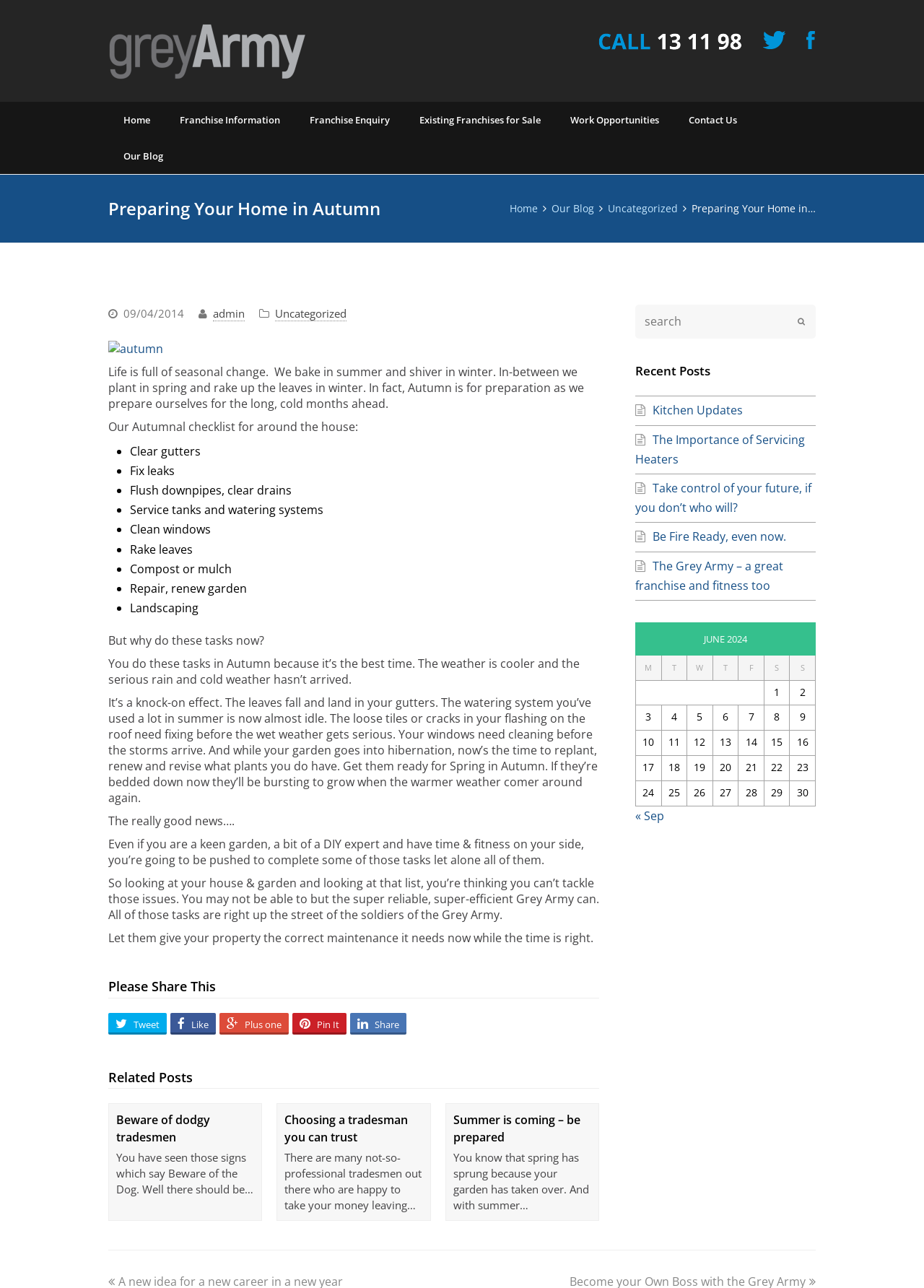Please identify the bounding box coordinates of the area I need to click to accomplish the following instruction: "Share this post on Twitter".

[0.117, 0.786, 0.18, 0.803]